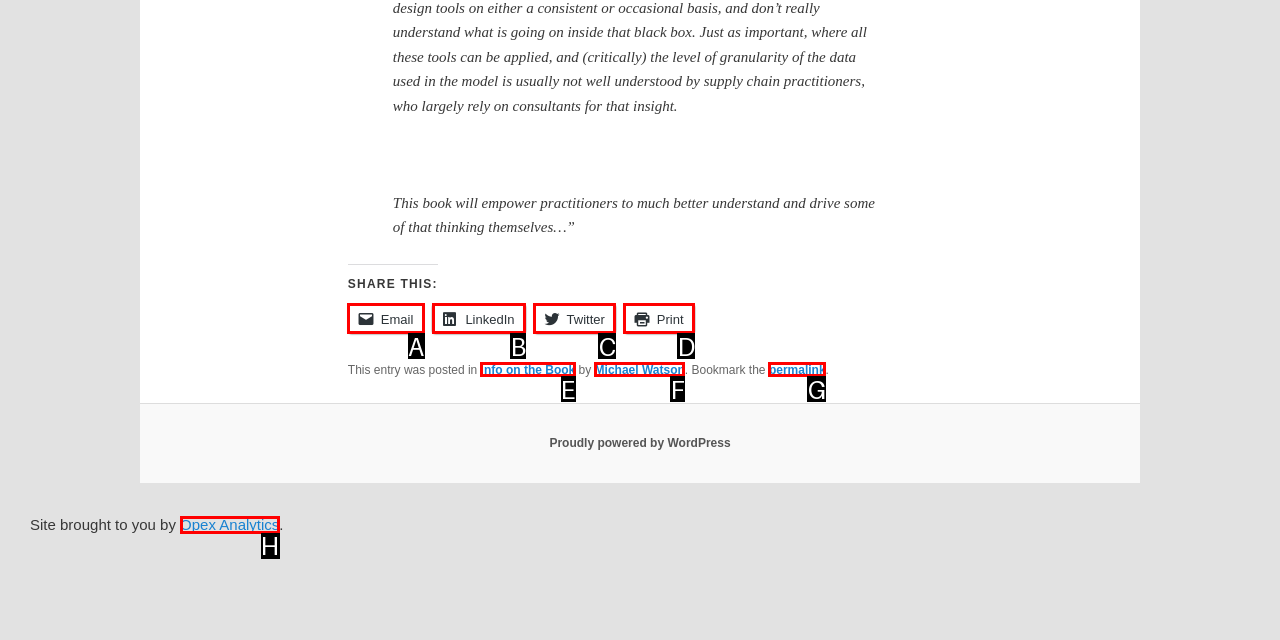Choose the option that matches the following description: permalink
Answer with the letter of the correct option.

G